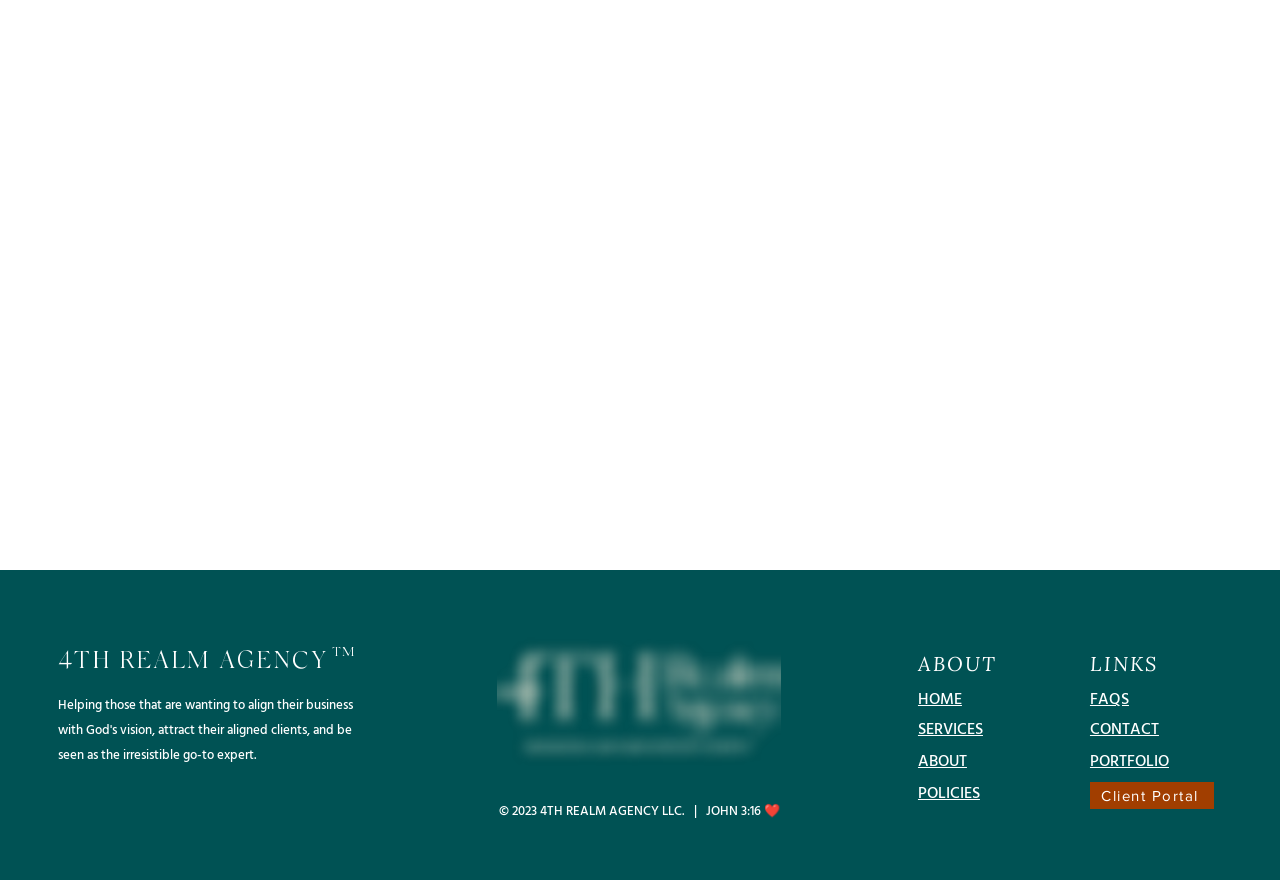What is the copyright year?
Answer the question with a single word or phrase derived from the image.

2023